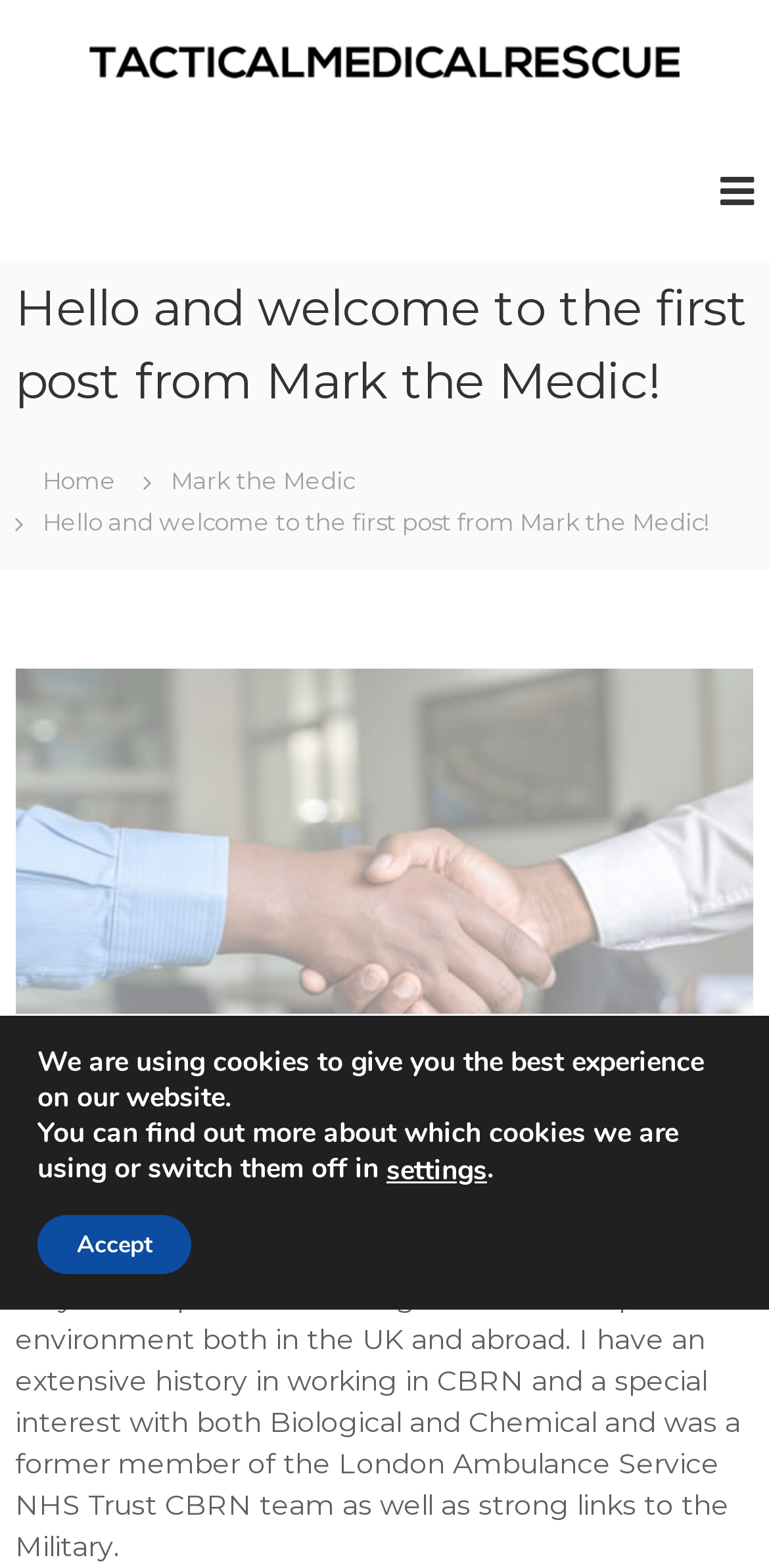Give a one-word or one-phrase response to the question: 
What is the name of the author?

Mark the Medic